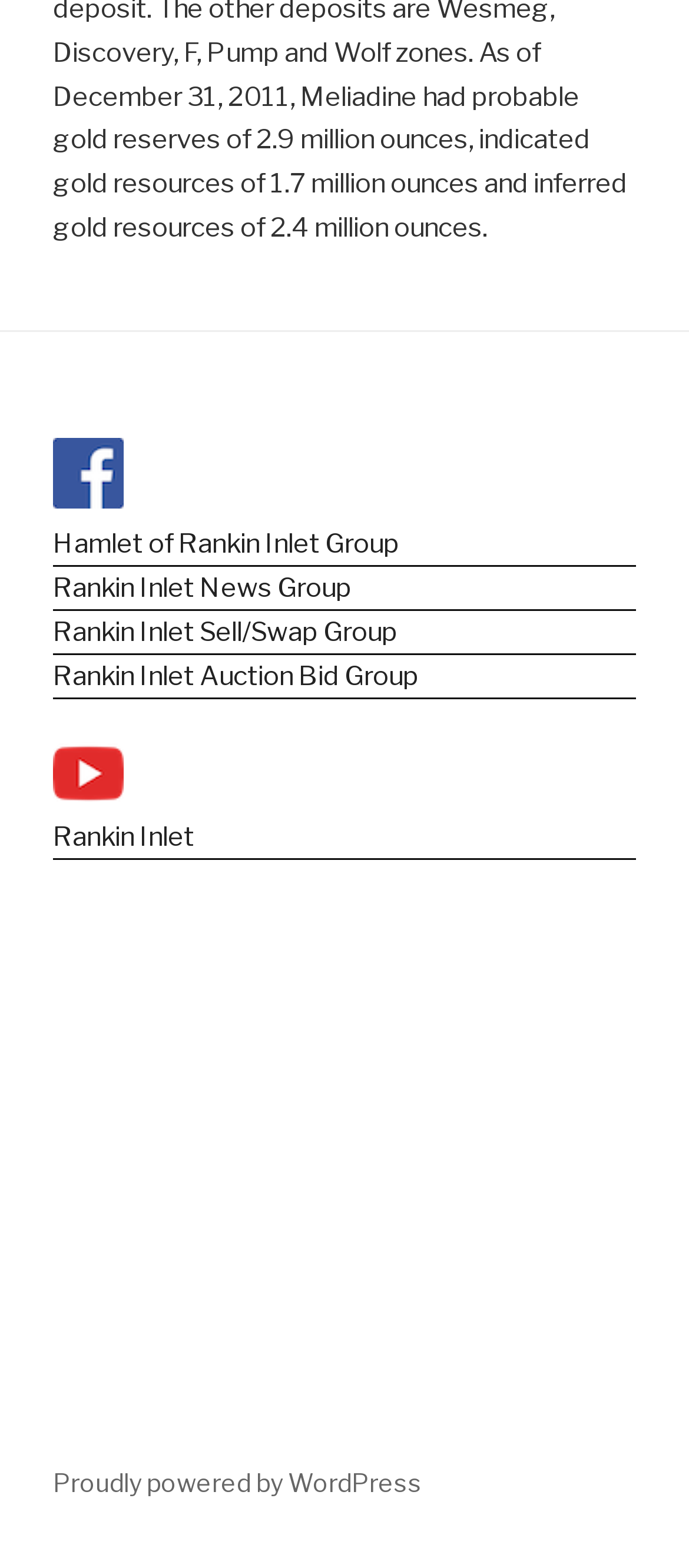What is the platform used to power the website?
Please provide a single word or phrase in response based on the screenshot.

WordPress